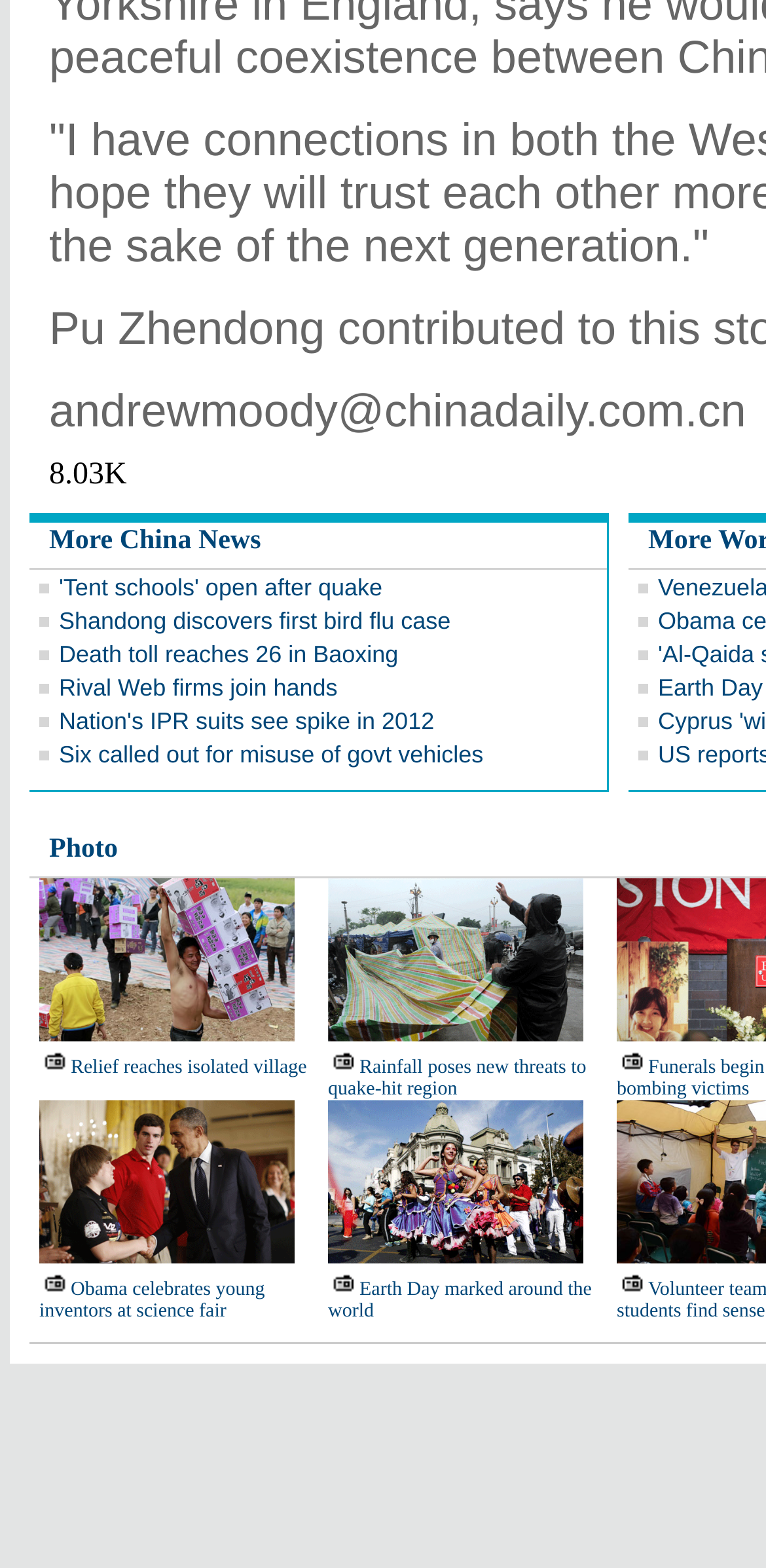Pinpoint the bounding box coordinates of the clickable element to carry out the following instruction: "Check 'Obama celebrates young inventors at science fair'."

[0.051, 0.816, 0.346, 0.843]